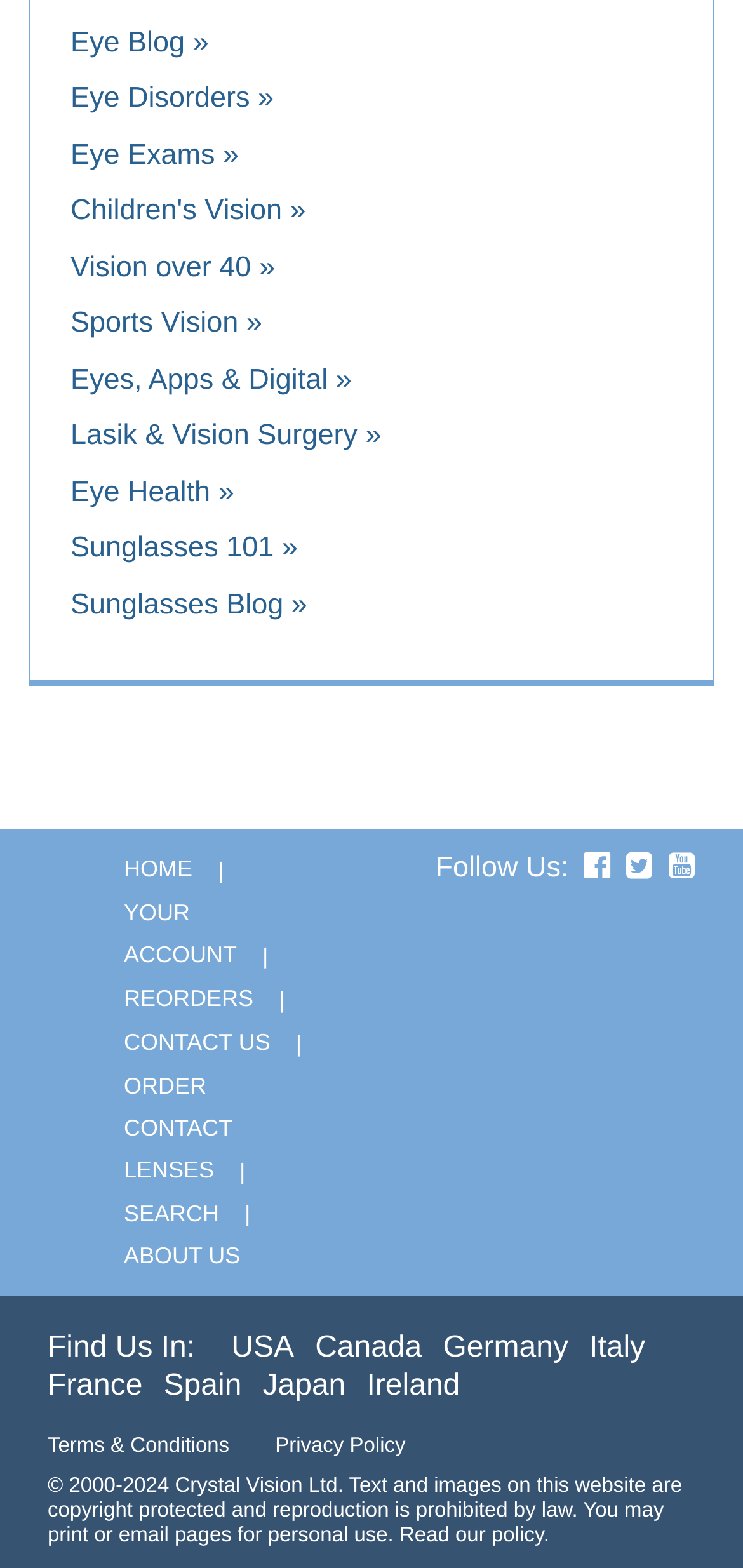Can you specify the bounding box coordinates of the area that needs to be clicked to fulfill the following instruction: "Find a store in USA"?

[0.311, 0.85, 0.416, 0.87]